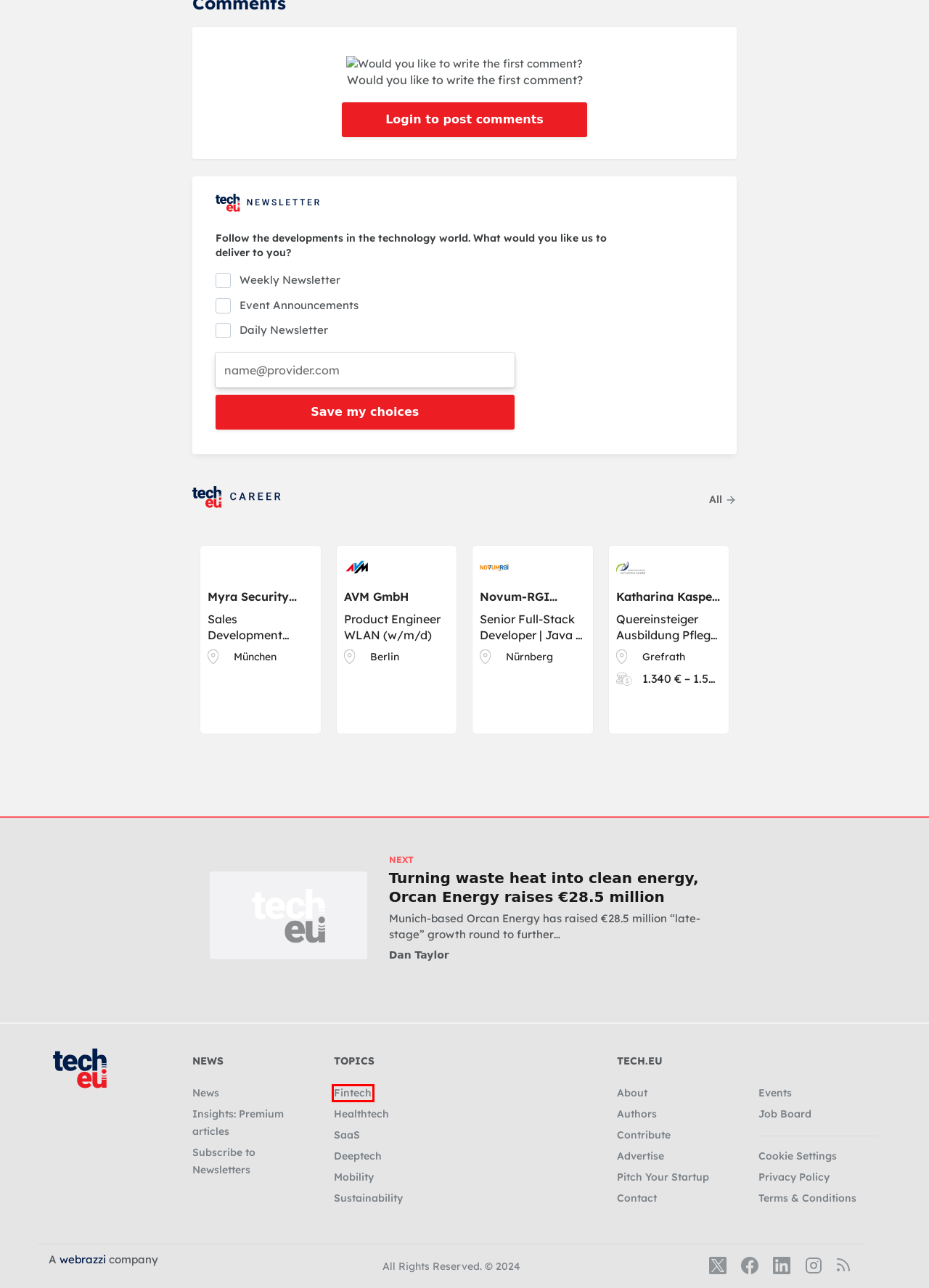You are provided with a screenshot of a webpage that includes a red rectangle bounding box. Please choose the most appropriate webpage description that matches the new webpage after clicking the element within the red bounding box. Here are the candidates:
A. Turning waste heat into clean energy, Orcan Energy raises €28.5 million - Tech.eu
B. About Tech.eu
C. News - Tech.eu
D. Tech.eu Email Subscription
E. Webrazzi Group
F. Sustainability Category - Tech.eu
G. Dan Taylor - Tech.eu
H. Fintech Category - Tech.eu

H